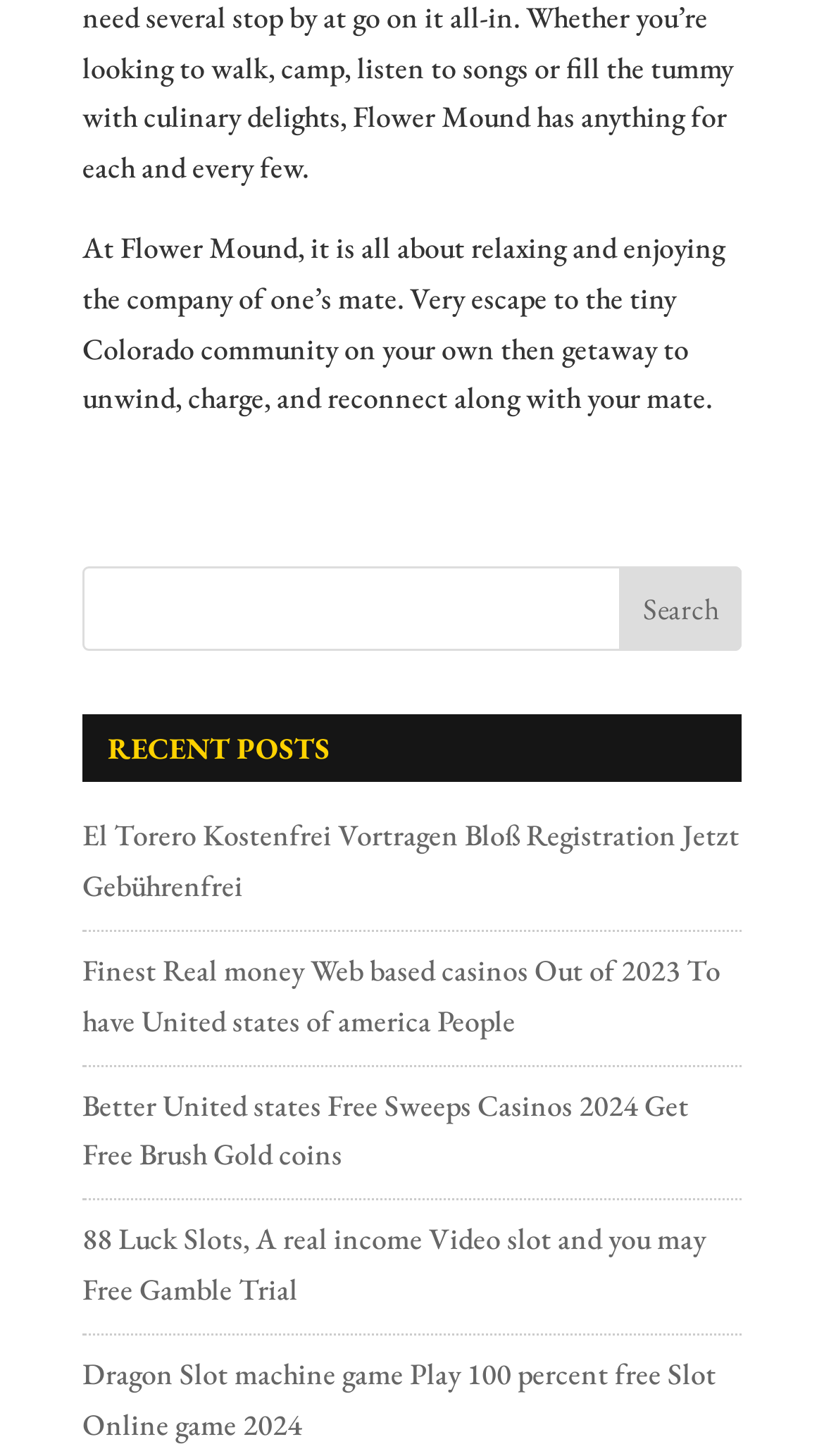Is the website focused on a specific geographic region?
Kindly offer a comprehensive and detailed response to the question.

Some of the link titles under 'RECENT POSTS' mention 'USA' or 'United States of America', suggesting that the website's content is focused on or relevant to the USA region.